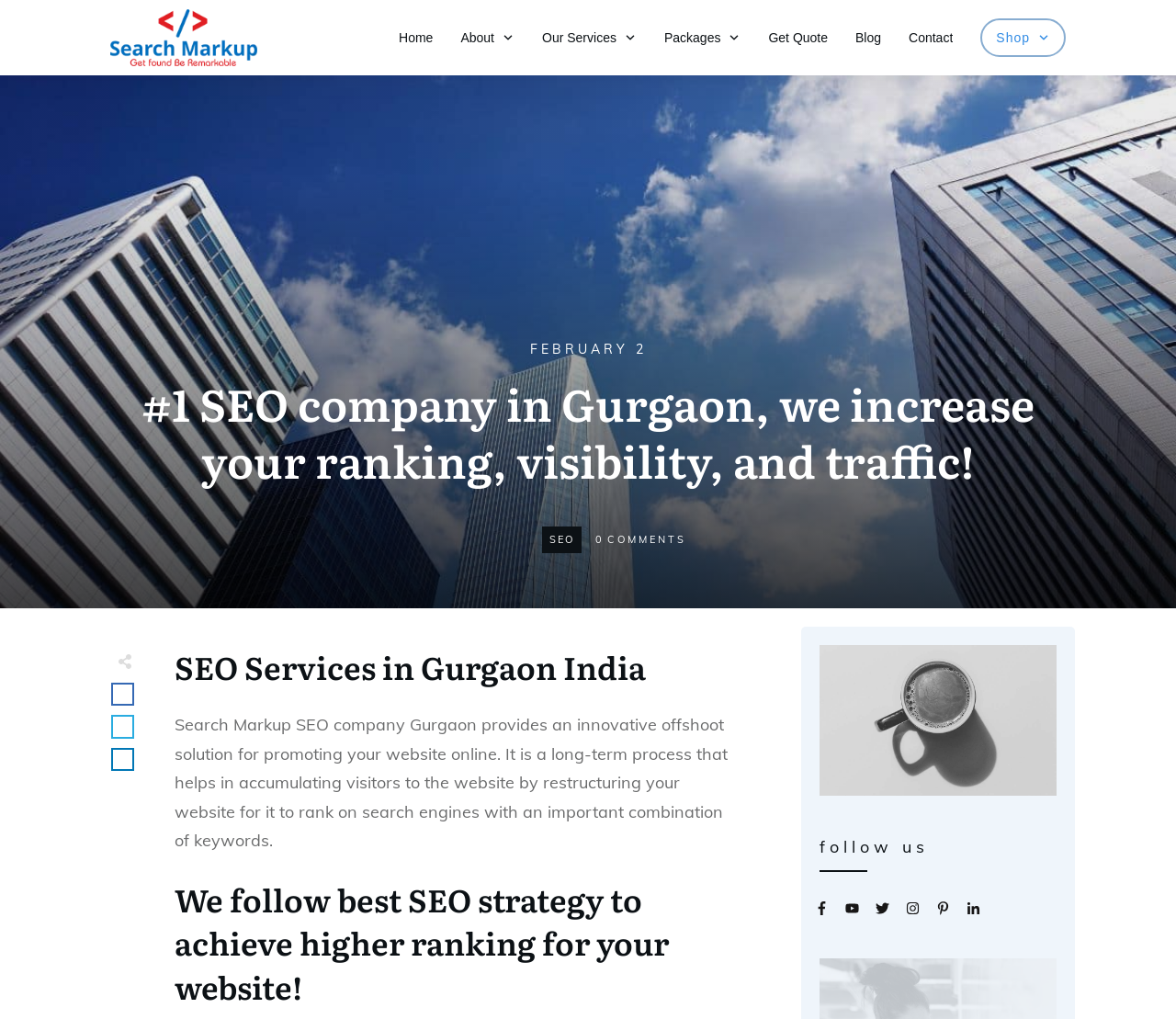Please find the bounding box coordinates of the element that needs to be clicked to perform the following instruction: "Click on the 'SEO' link". The bounding box coordinates should be four float numbers between 0 and 1, represented as [left, top, right, bottom].

[0.467, 0.523, 0.488, 0.535]